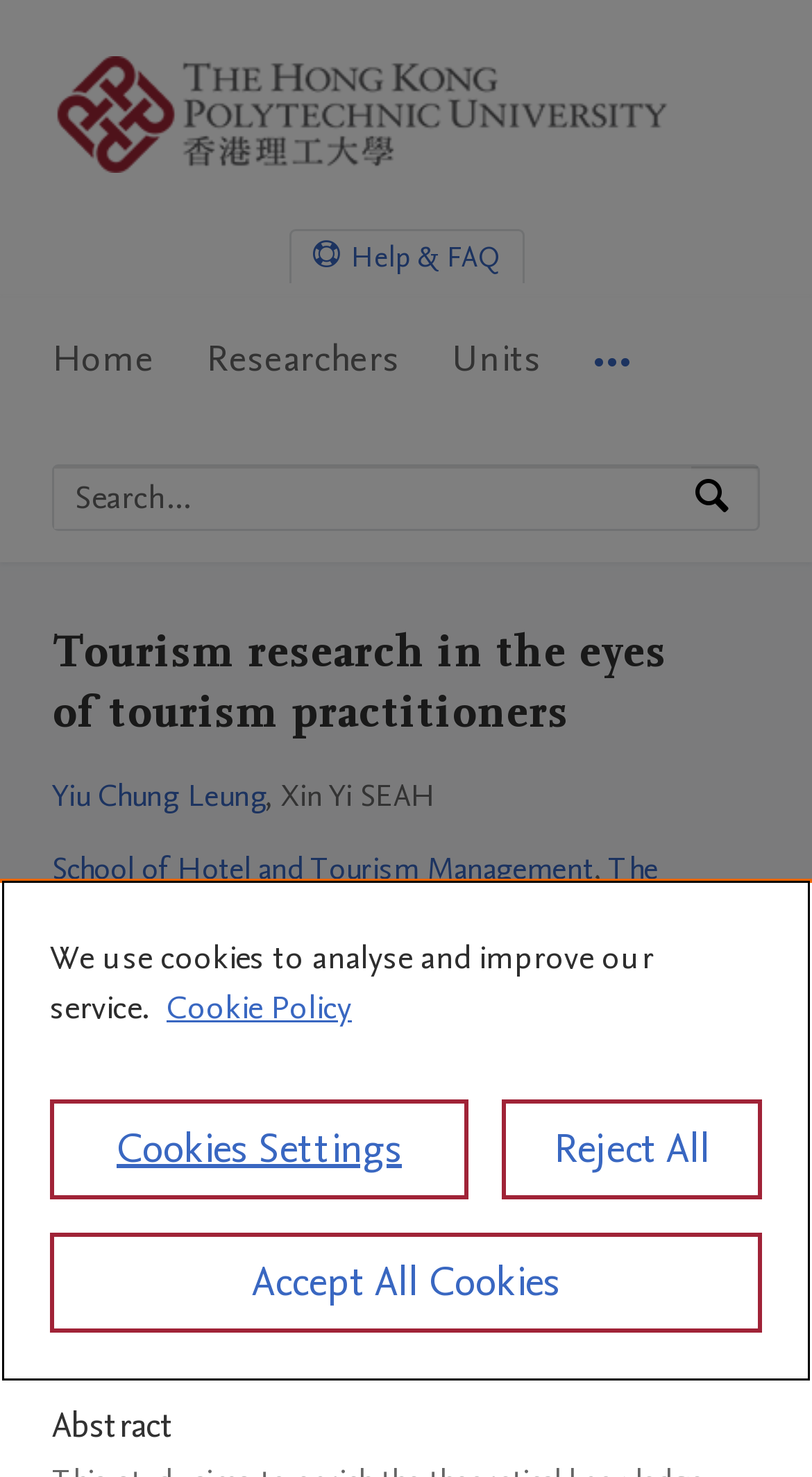Specify the bounding box coordinates of the element's region that should be clicked to achieve the following instruction: "View researcher profile of Yiu Chung Leung". The bounding box coordinates consist of four float numbers between 0 and 1, in the format [left, top, right, bottom].

[0.064, 0.524, 0.326, 0.552]